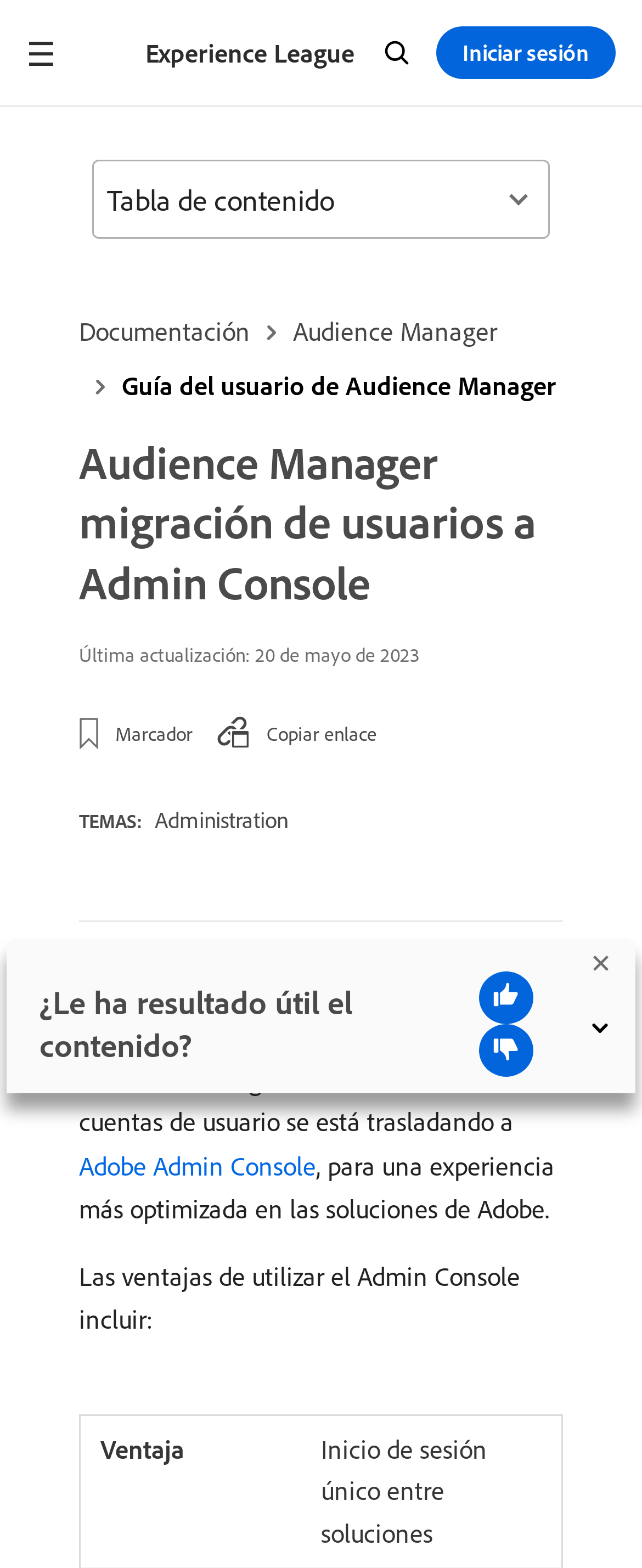Please provide a comprehensive response to the question below by analyzing the image: 
What is the purpose of migrating to Adobe Admin Console?

I found a paragraph of text that mentions the migration of Audience Manager to Adobe Admin Console, and it states that this migration is for a more optimized experience in Adobe solutions.